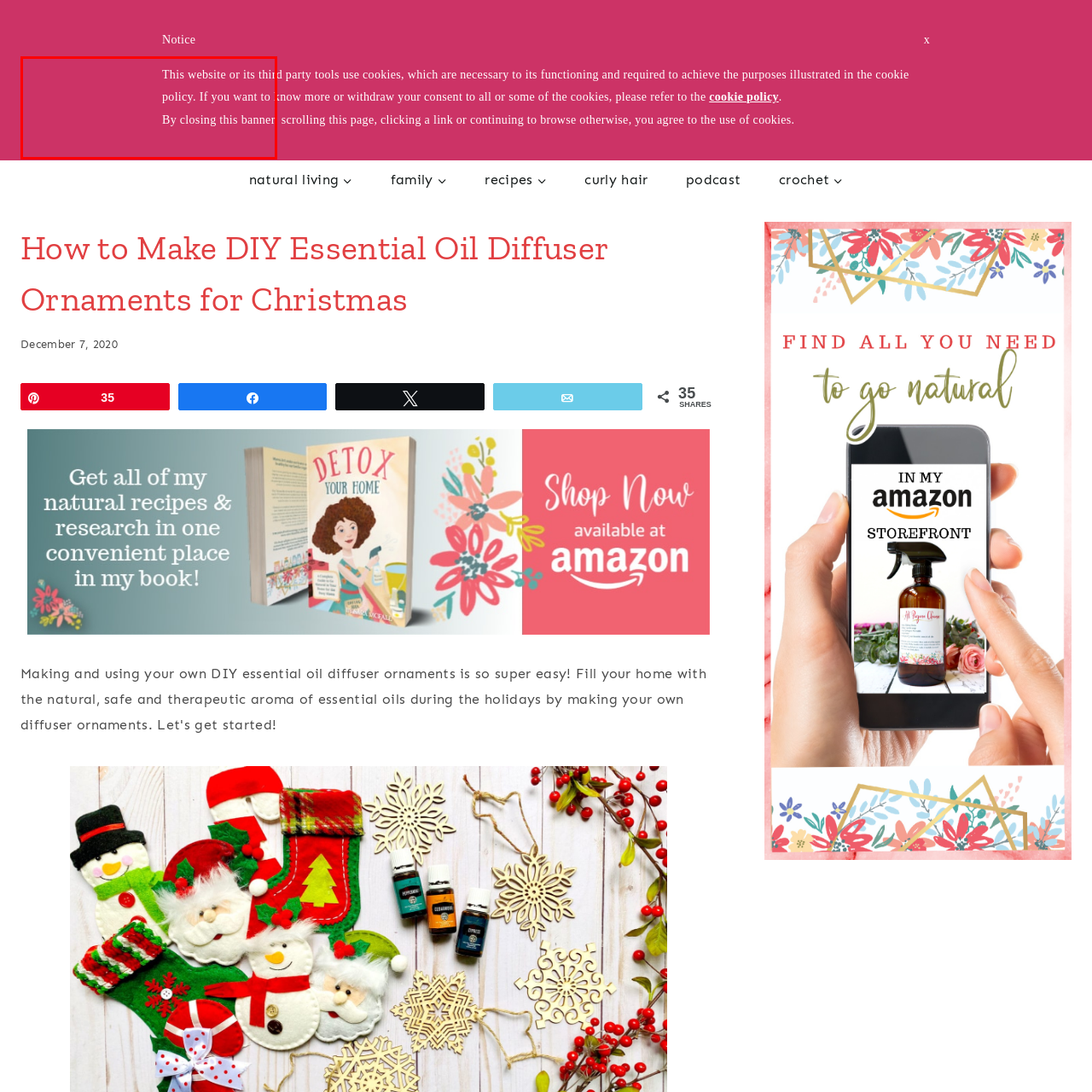Analyze the content inside the red box, What happens when users close the banner? Provide a short answer using a single word or phrase.

they consent to cookies